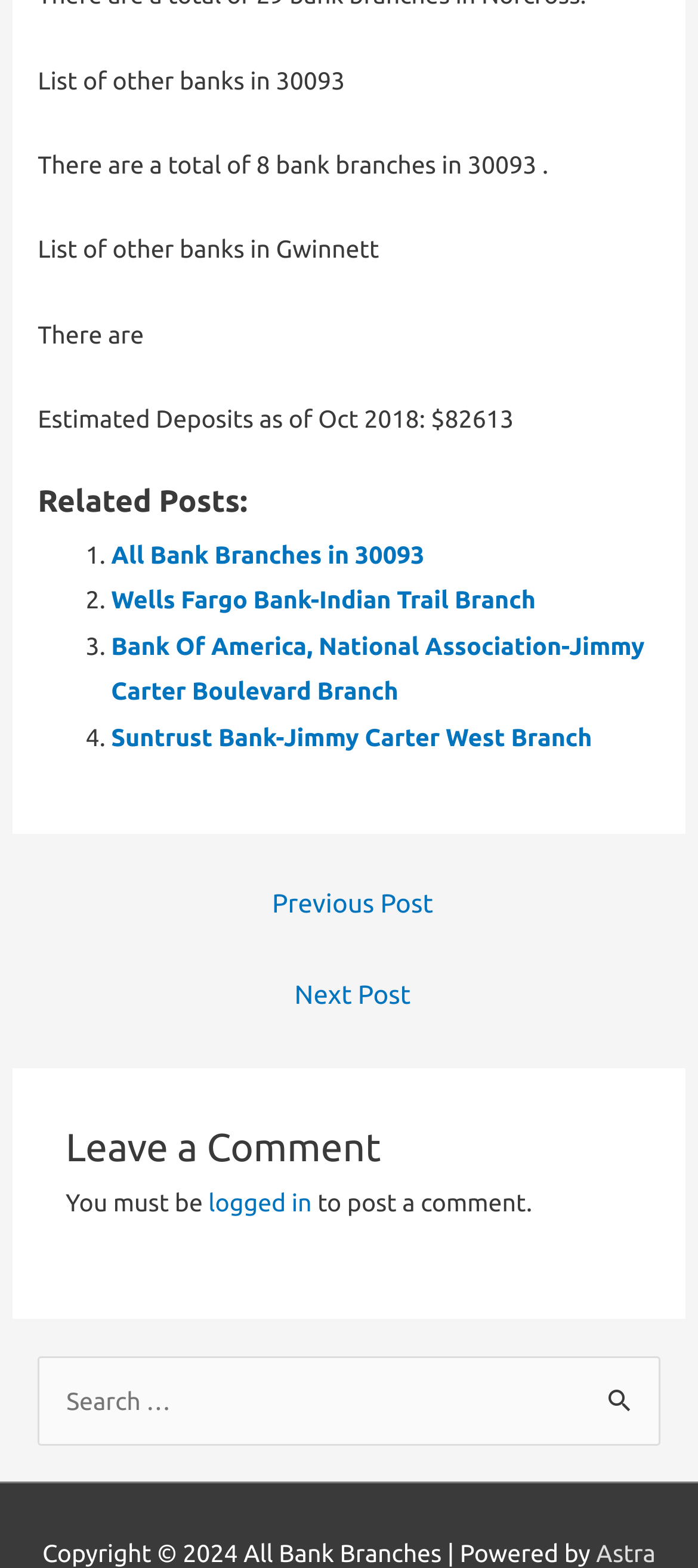What type of posts are listed?
Look at the screenshot and give a one-word or phrase answer.

Bank branches